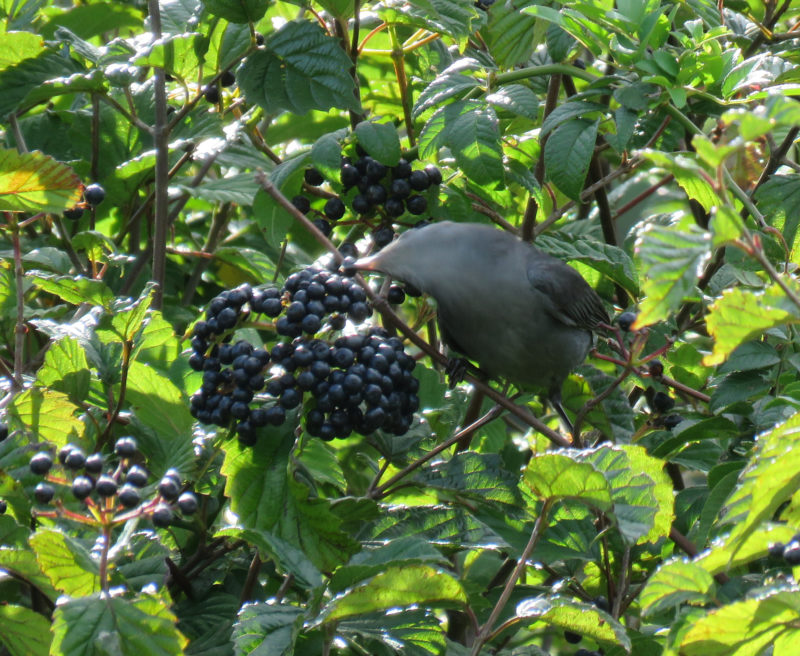Give a detailed account of the visual elements in the image.

A gray catbird is seen gleaming a ripe fruit from a viburnum bush, showcasing its natural behavior as it prepares for migration. This image captures the essence of autumn as many migratory songbirds, including the gray catbird, rely heavily on ripe fruits to fuel their long-distance journeys to their wintering grounds, which can reach as far as southern South America. The lush foliage surrounding the fruit adds depth to the scene, highlighting the rich biodiversity of the Eastern Shore of Virginia National Wildlife Refuge, where these birds typically feed. The catbird's feeding habits play a crucial role in the ecosystem, benefiting both the birds and the plants they depend on. Photo by Chance Hines.